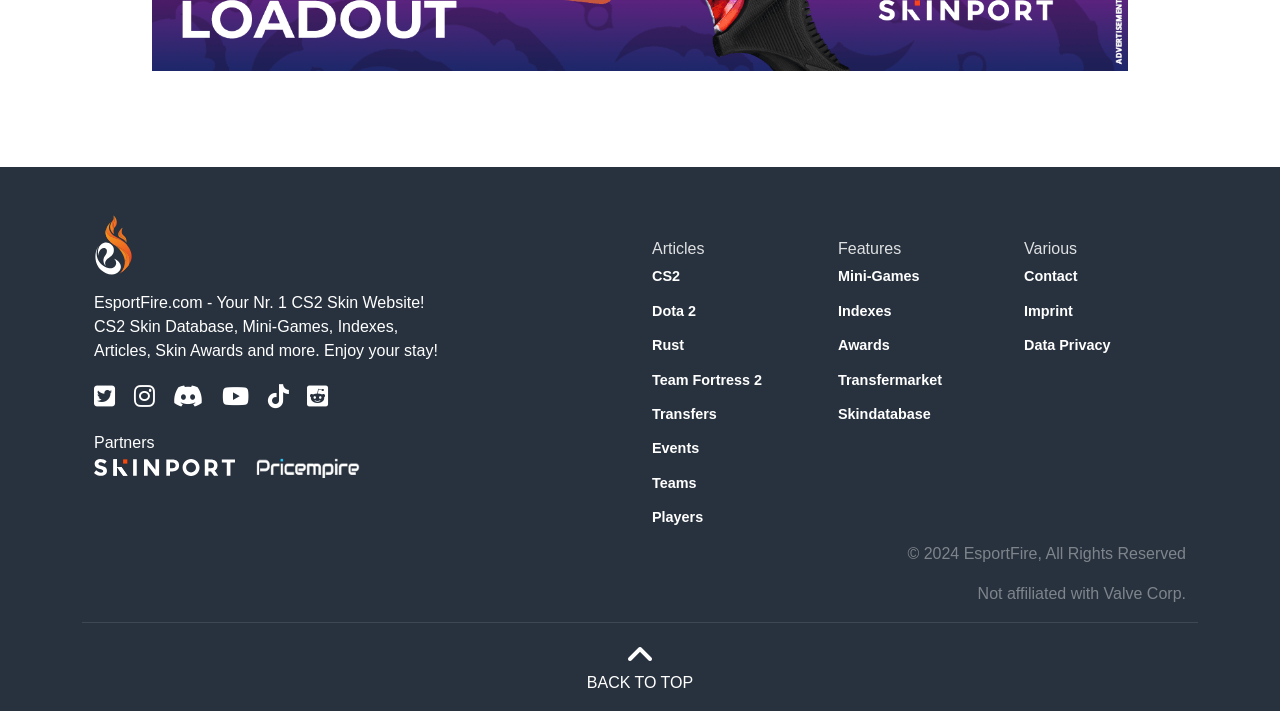Provide your answer in a single word or phrase: 
What is the name of the partner websites?

Skinport, Priceempire